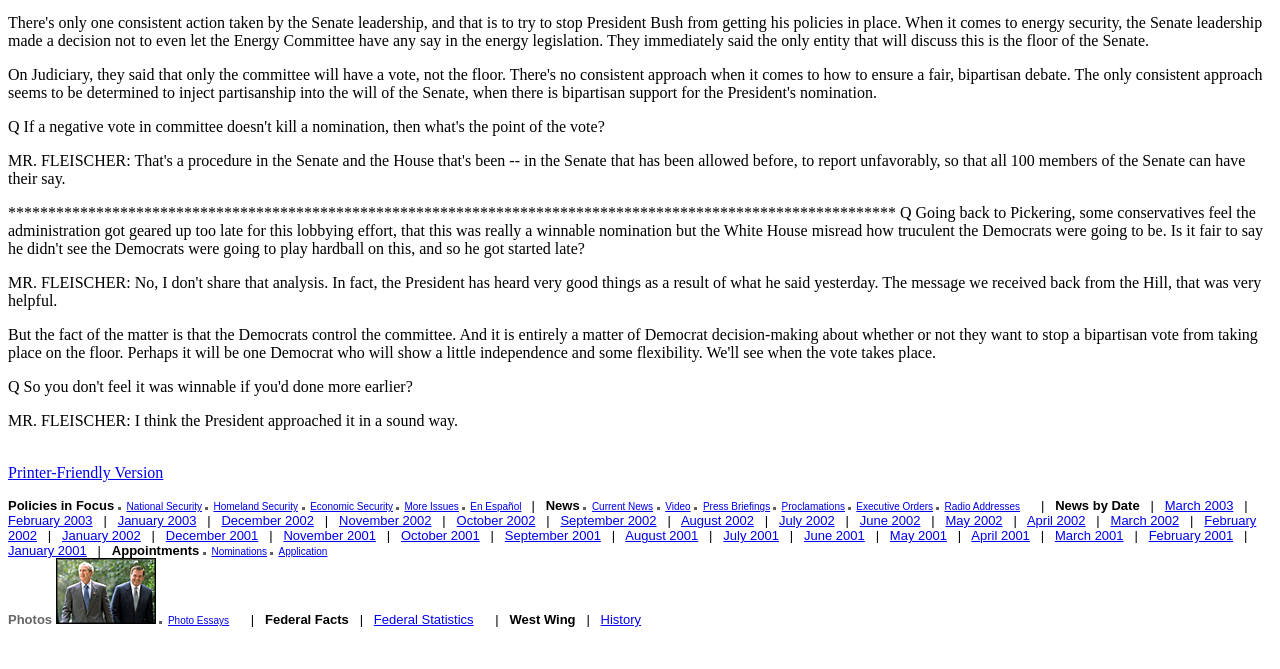How many links are there under 'News by Date'?
Look at the screenshot and respond with one word or a short phrase.

24